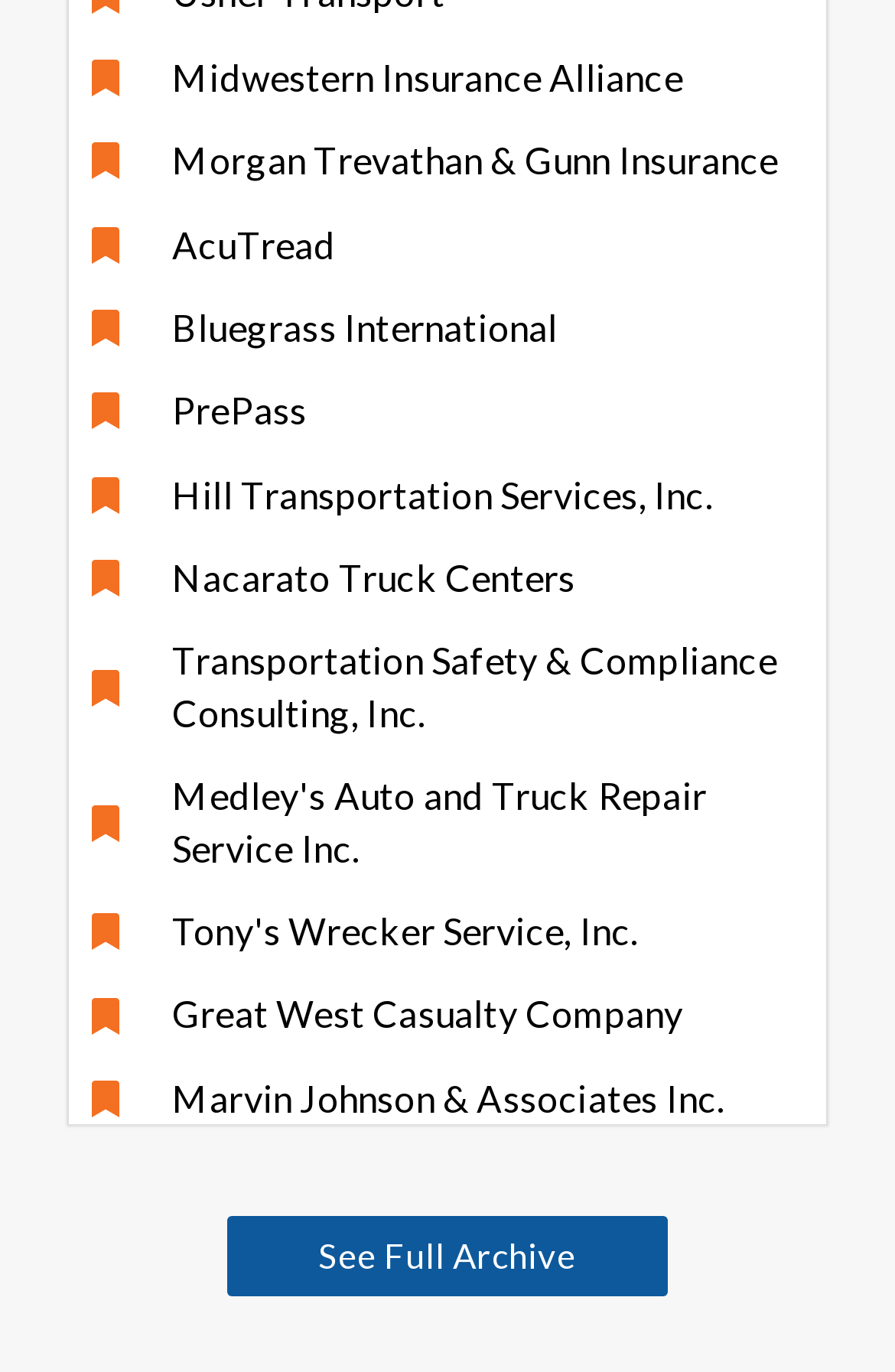Provide the bounding box coordinates of the section that needs to be clicked to accomplish the following instruction: "view full archive."

[0.253, 0.887, 0.747, 0.945]